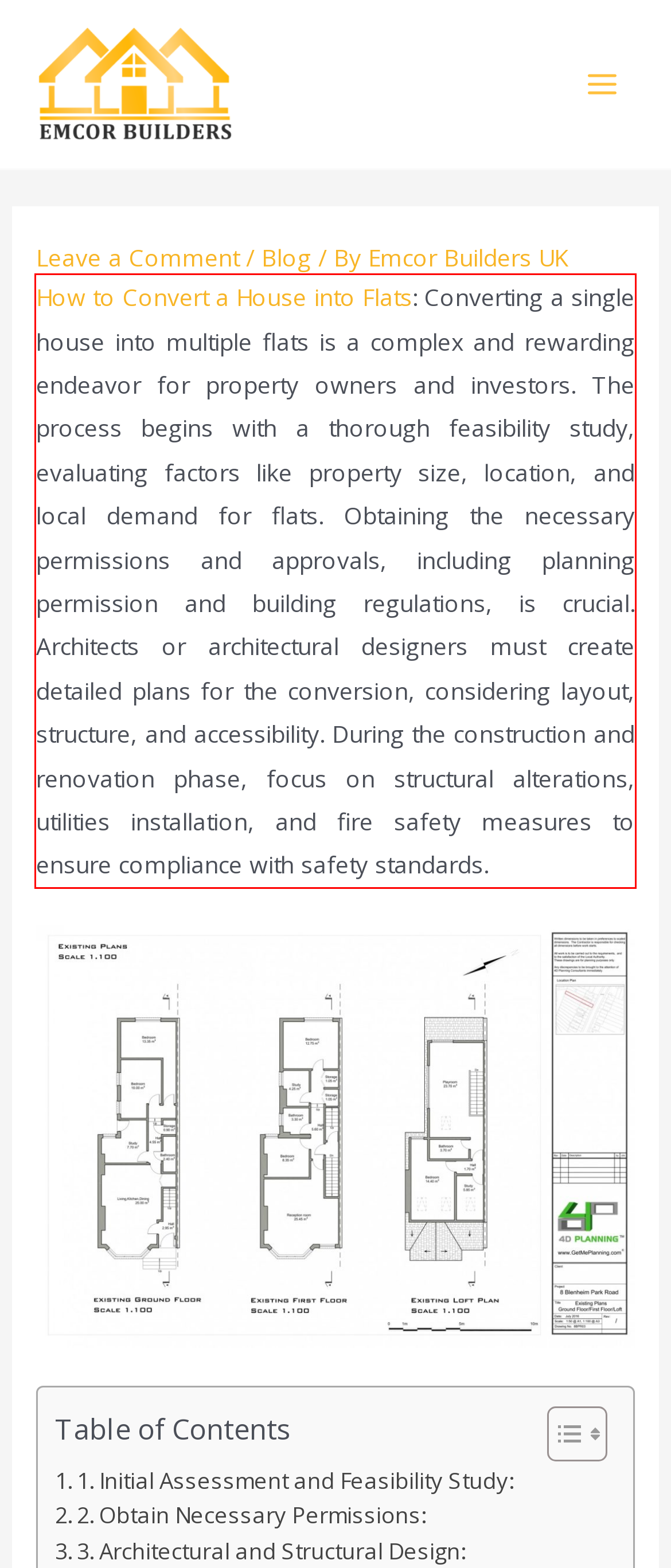You are given a webpage screenshot with a red bounding box around a UI element. Extract and generate the text inside this red bounding box.

How to Convert a House into Flats: Converting a single house into multiple flats is a complex and rewarding endeavor for property owners and investors. The process begins with a thorough feasibility study, evaluating factors like property size, location, and local demand for flats. Obtaining the necessary permissions and approvals, including planning permission and building regulations, is crucial. Architects or architectural designers must create detailed plans for the conversion, considering layout, structure, and accessibility. During the construction and renovation phase, focus on structural alterations, utilities installation, and fire safety measures to ensure compliance with safety standards.